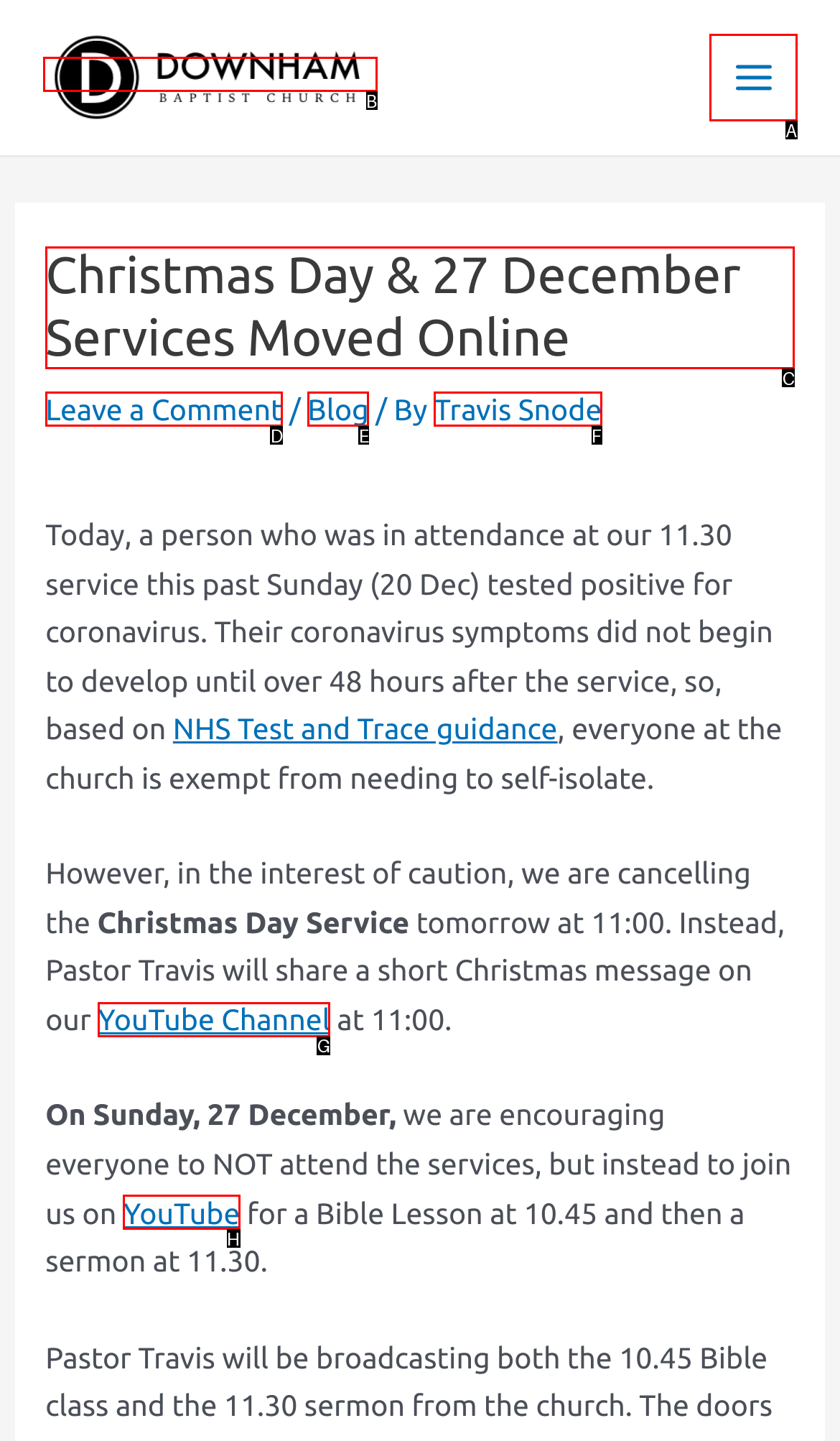Identify the correct UI element to click to follow this instruction: Read the 'Christmas Day & 27 December Services Moved Online' heading
Respond with the letter of the appropriate choice from the displayed options.

C